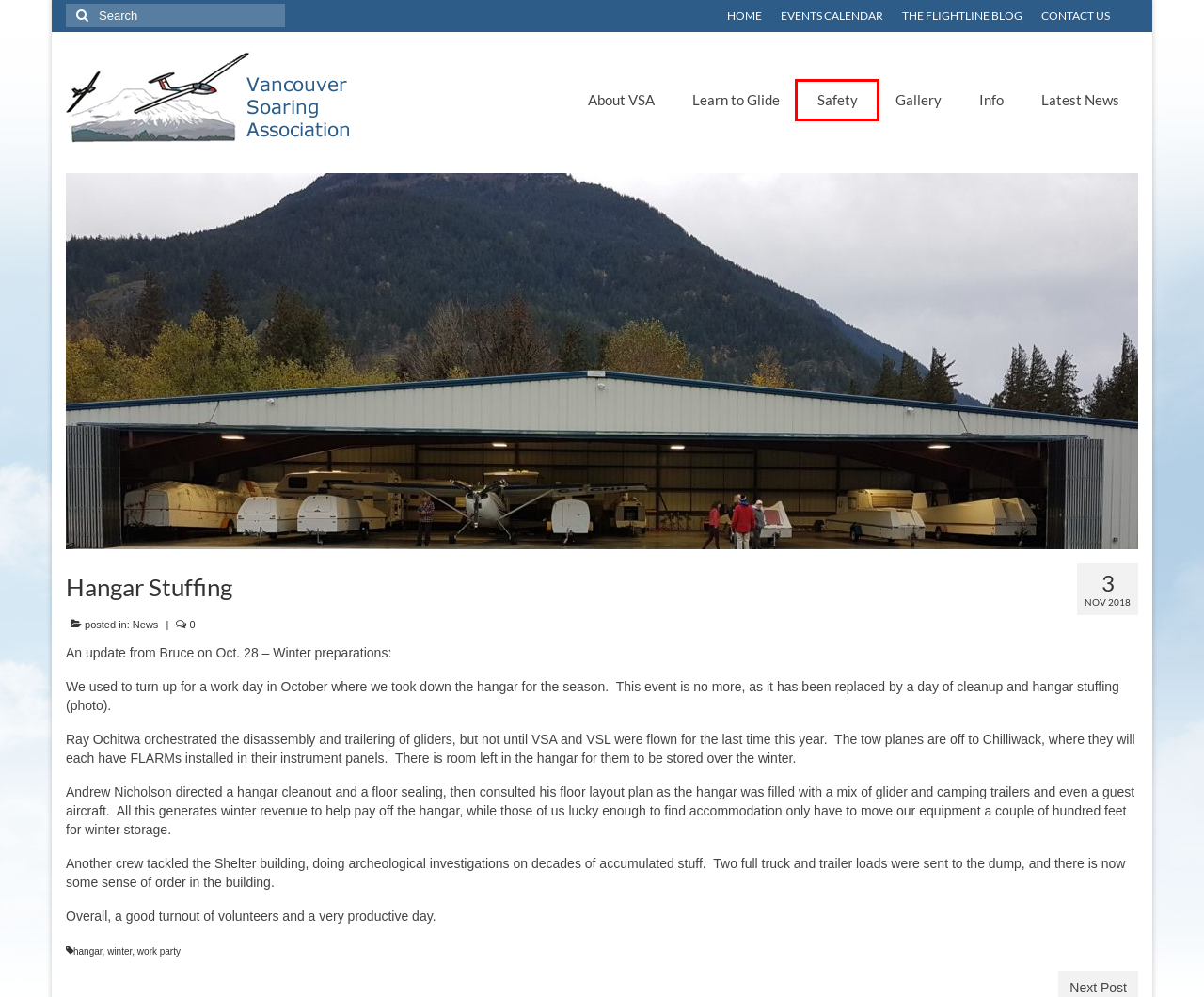Using the screenshot of a webpage with a red bounding box, pick the webpage description that most accurately represents the new webpage after the element inside the red box is clicked. Here are the candidates:
A. About VSA – Vancouver Soaring Association
B. Events – Vancouver Soaring Association
C. work party – Vancouver Soaring Association
D. The Flightline Blog – Vancouver Soaring Association
E. Contact Us – Vancouver Soaring Association
F. winter – Vancouver Soaring Association
G. hangar – Vancouver Soaring Association
H. Safety – Vancouver Soaring Association

H